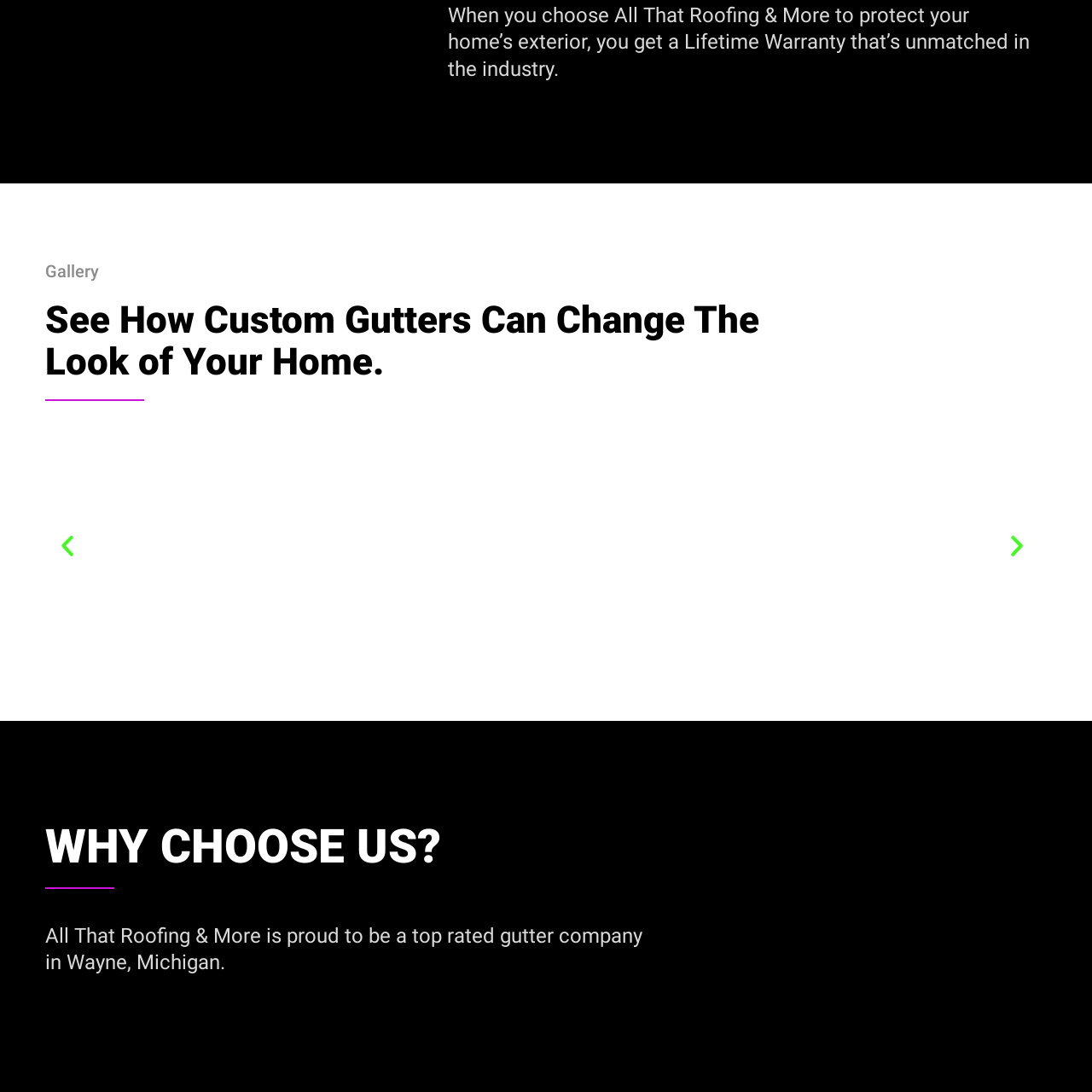What do custom gutters provide to a home?
Examine the content inside the red bounding box and give a comprehensive answer to the question.

According to the caption, custom gutters not only enhance the exterior of a home by providing aesthetic appeal but also offer essential protection, making them a valuable feature for homeowners.